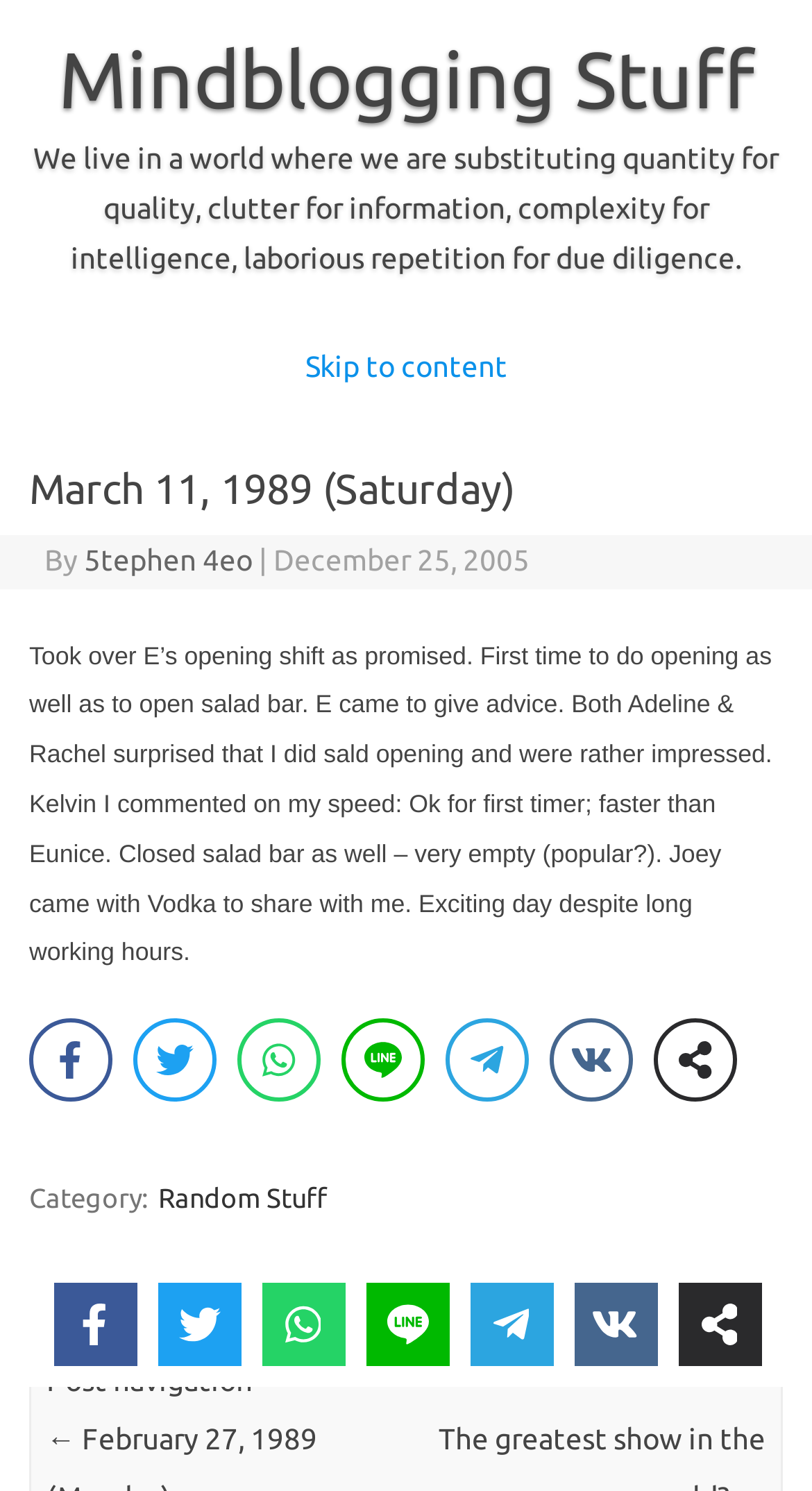Kindly determine the bounding box coordinates of the area that needs to be clicked to fulfill this instruction: "View January 2024".

None